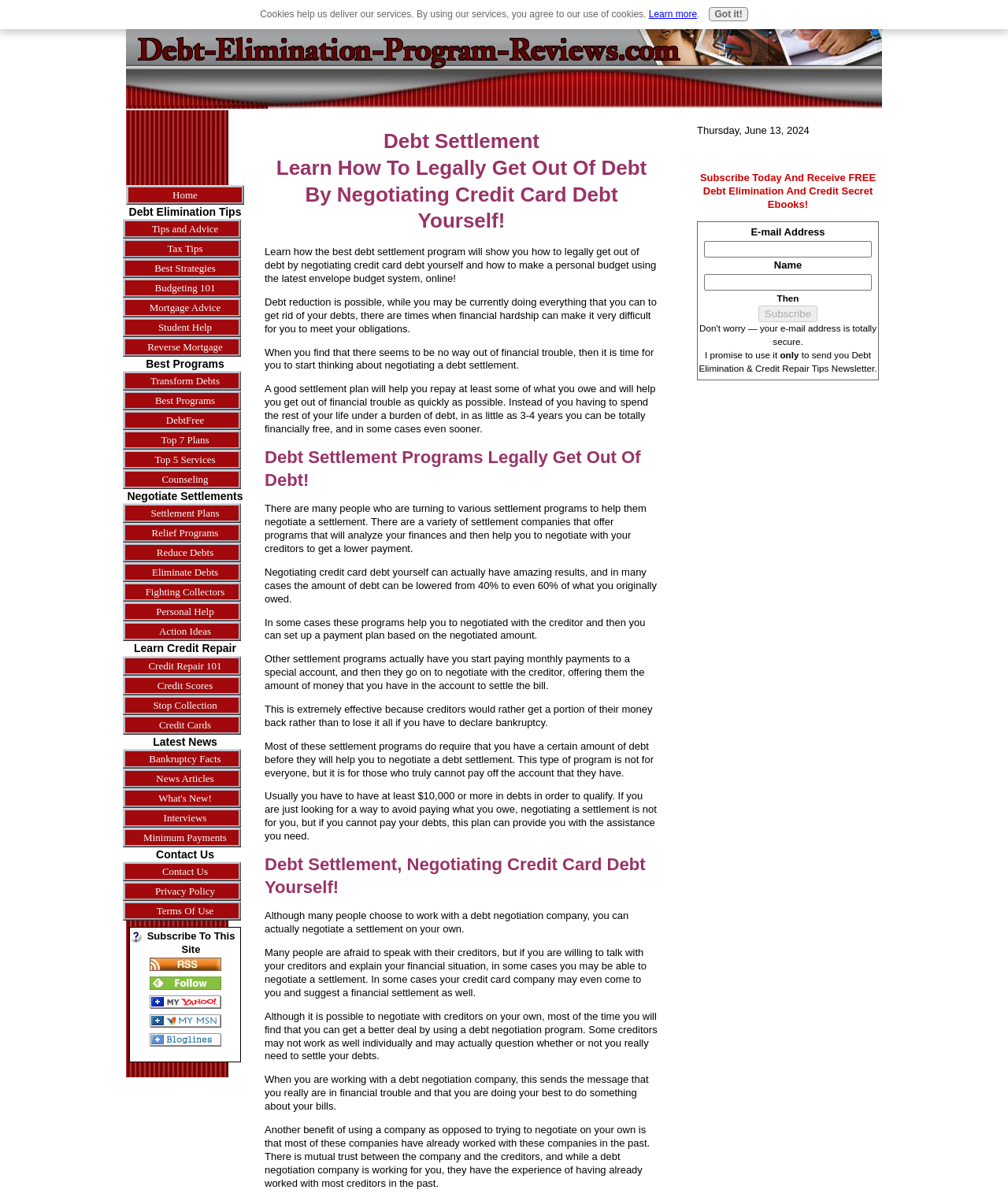Provide a brief response to the question using a single word or phrase: 
What is the main topic of this webpage?

Debt Settlement